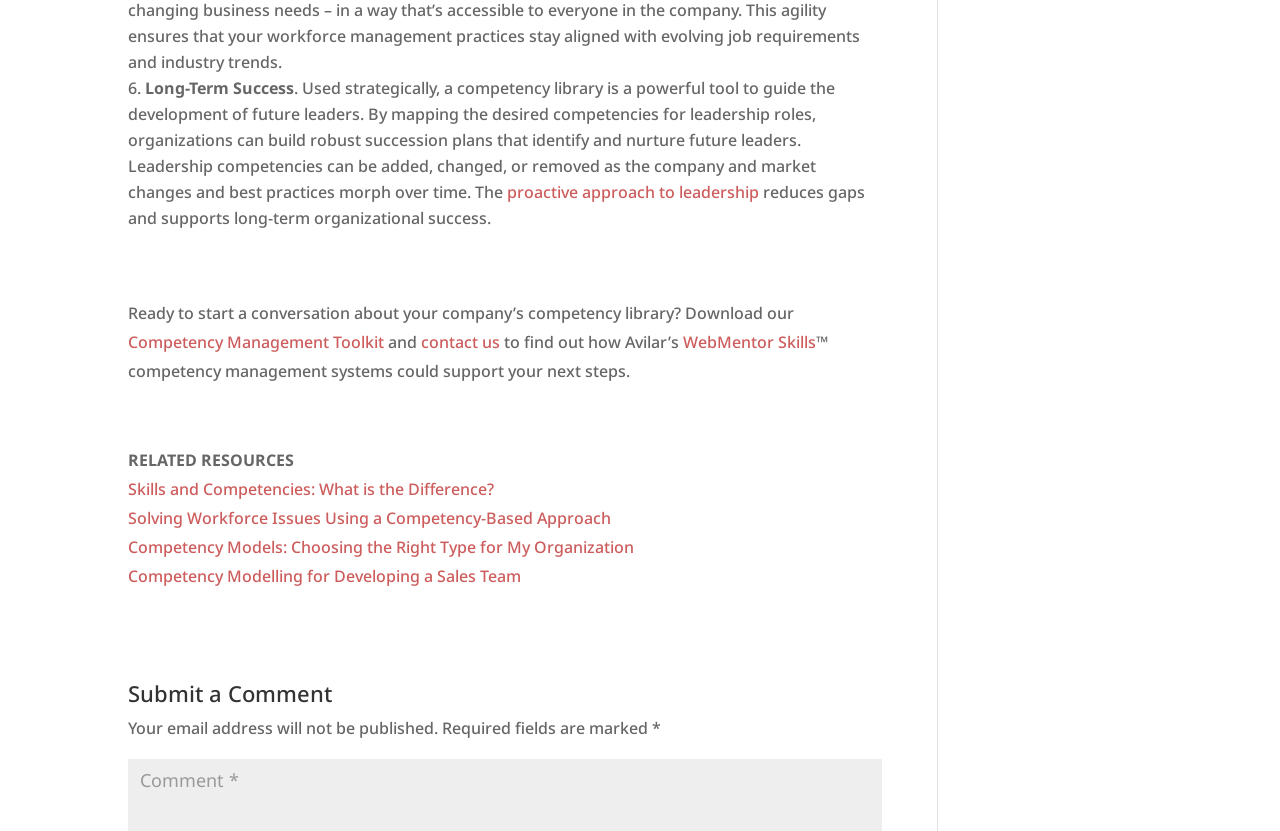Using a single word or phrase, answer the following question: 
What is the purpose of a competency library?

Guide leadership development